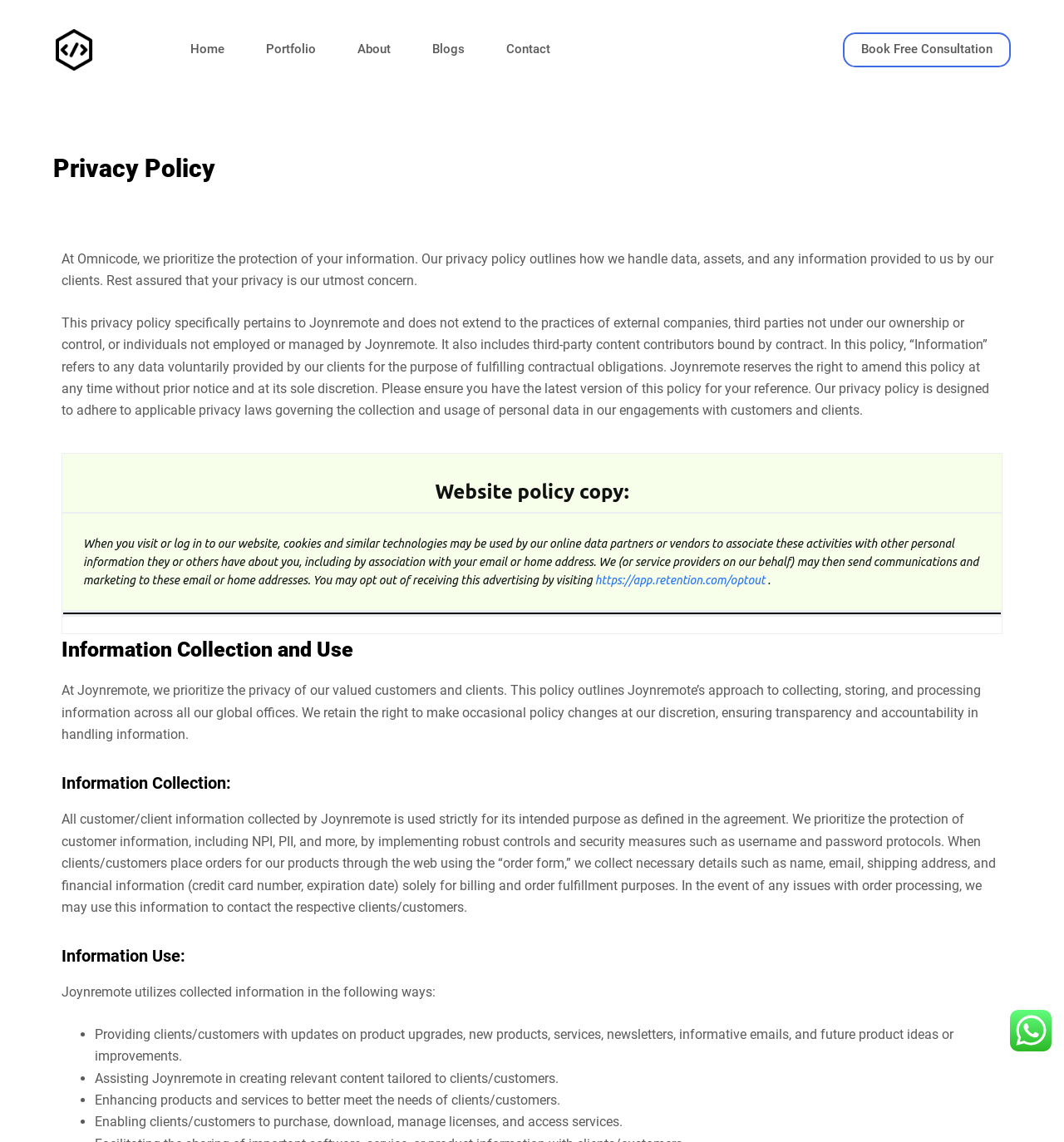Determine the bounding box coordinates of the clickable region to follow the instruction: "Click the 'https://app.retention.com/optout' link".

[0.559, 0.502, 0.722, 0.514]